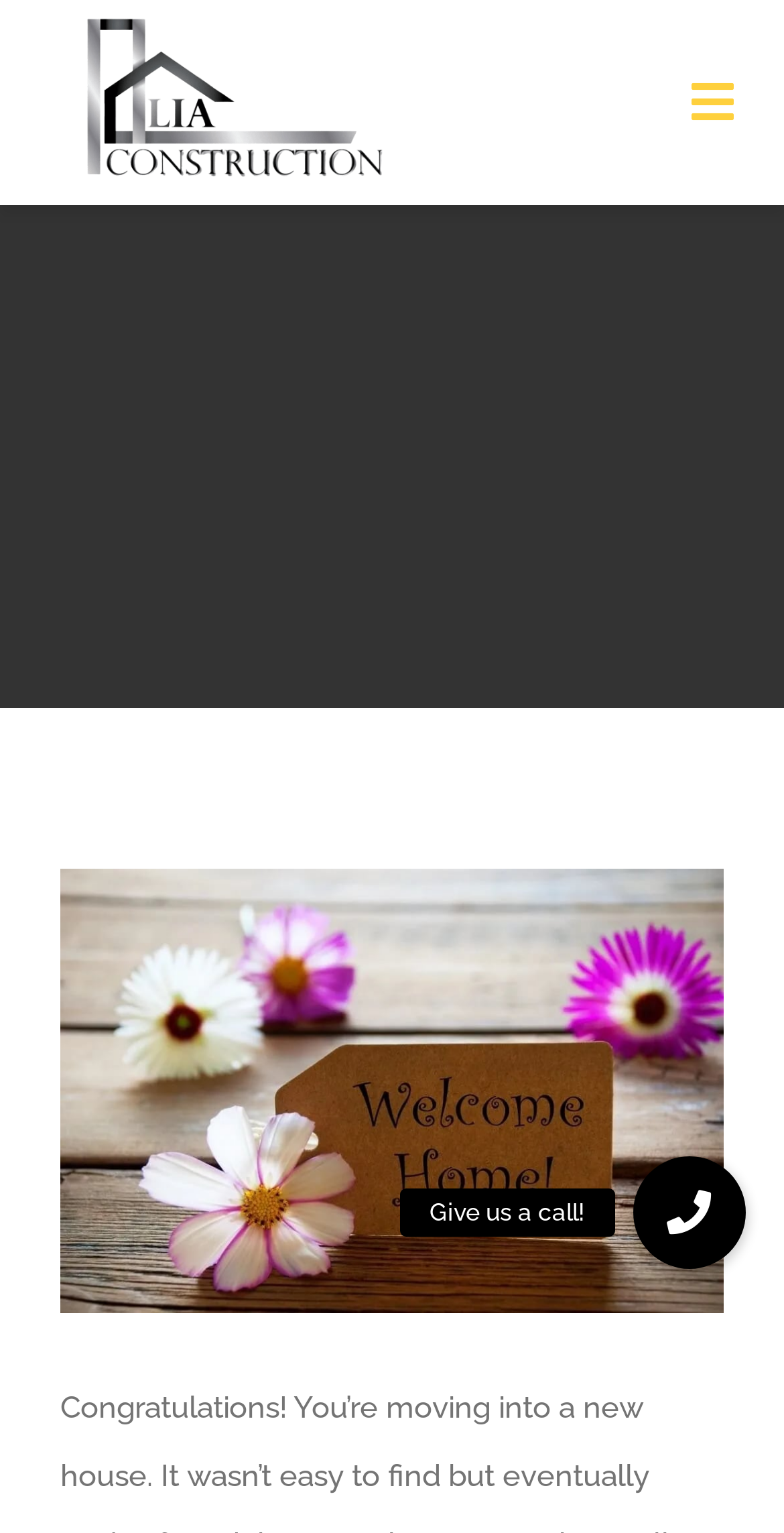Please identify the bounding box coordinates of the area that needs to be clicked to fulfill the following instruction: "Toggle navigation menu."

[0.827, 0.035, 0.94, 0.098]